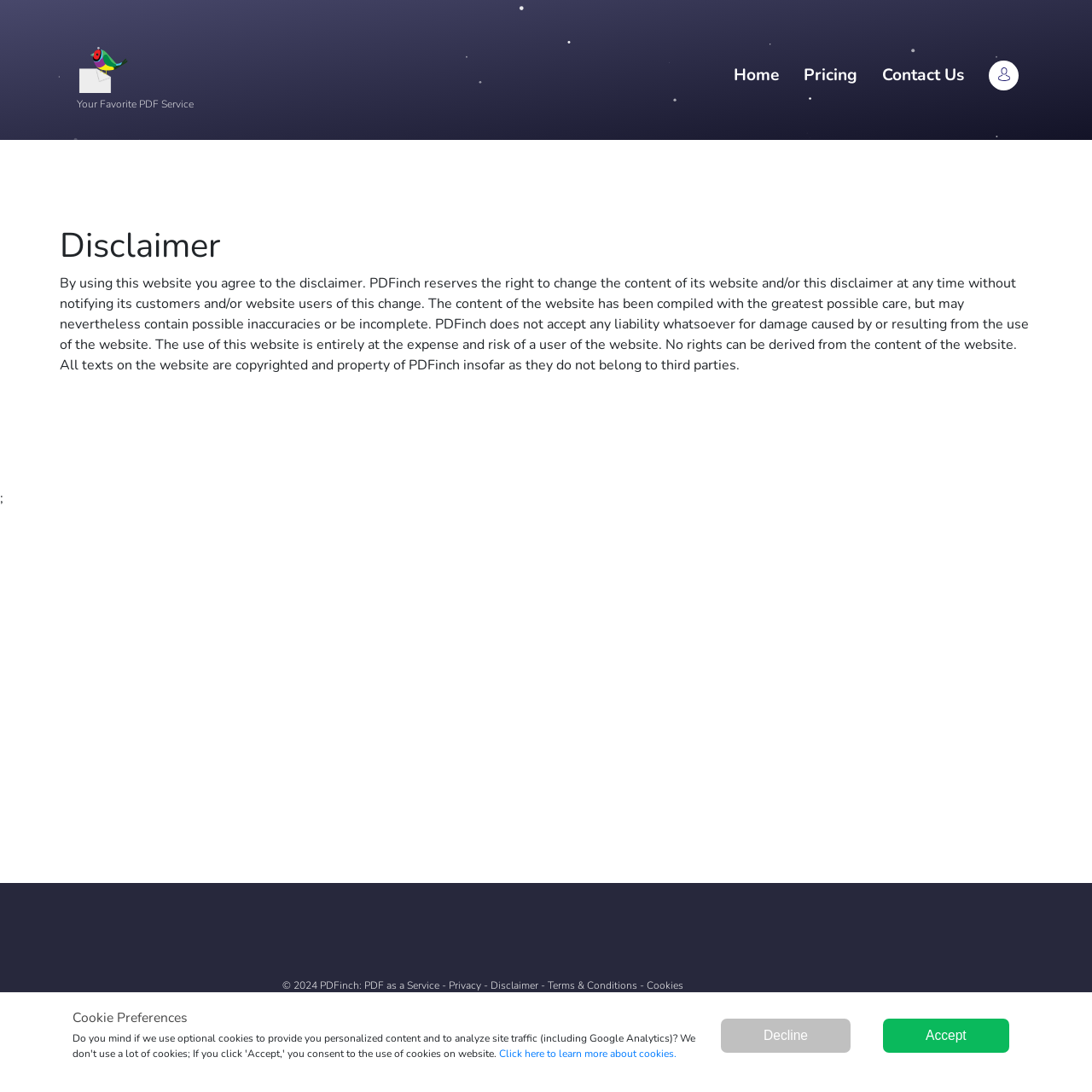Determine the bounding box coordinates for the element that should be clicked to follow this instruction: "Login". The coordinates should be given as four float numbers between 0 and 1, in the format [left, top, right, bottom].

[0.905, 0.055, 0.933, 0.082]